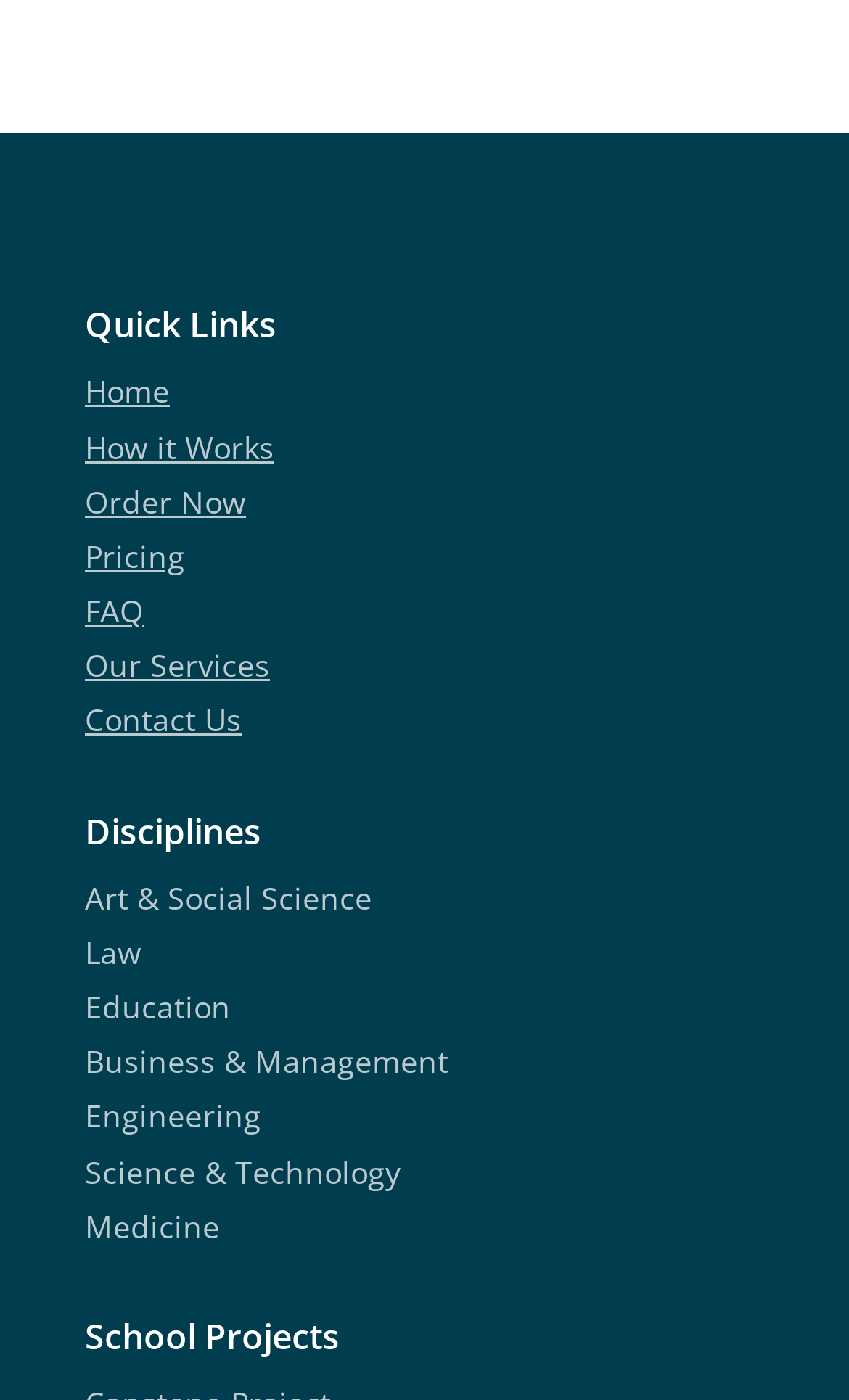What is the last section listed? Look at the image and give a one-word or short phrase answer.

School Projects